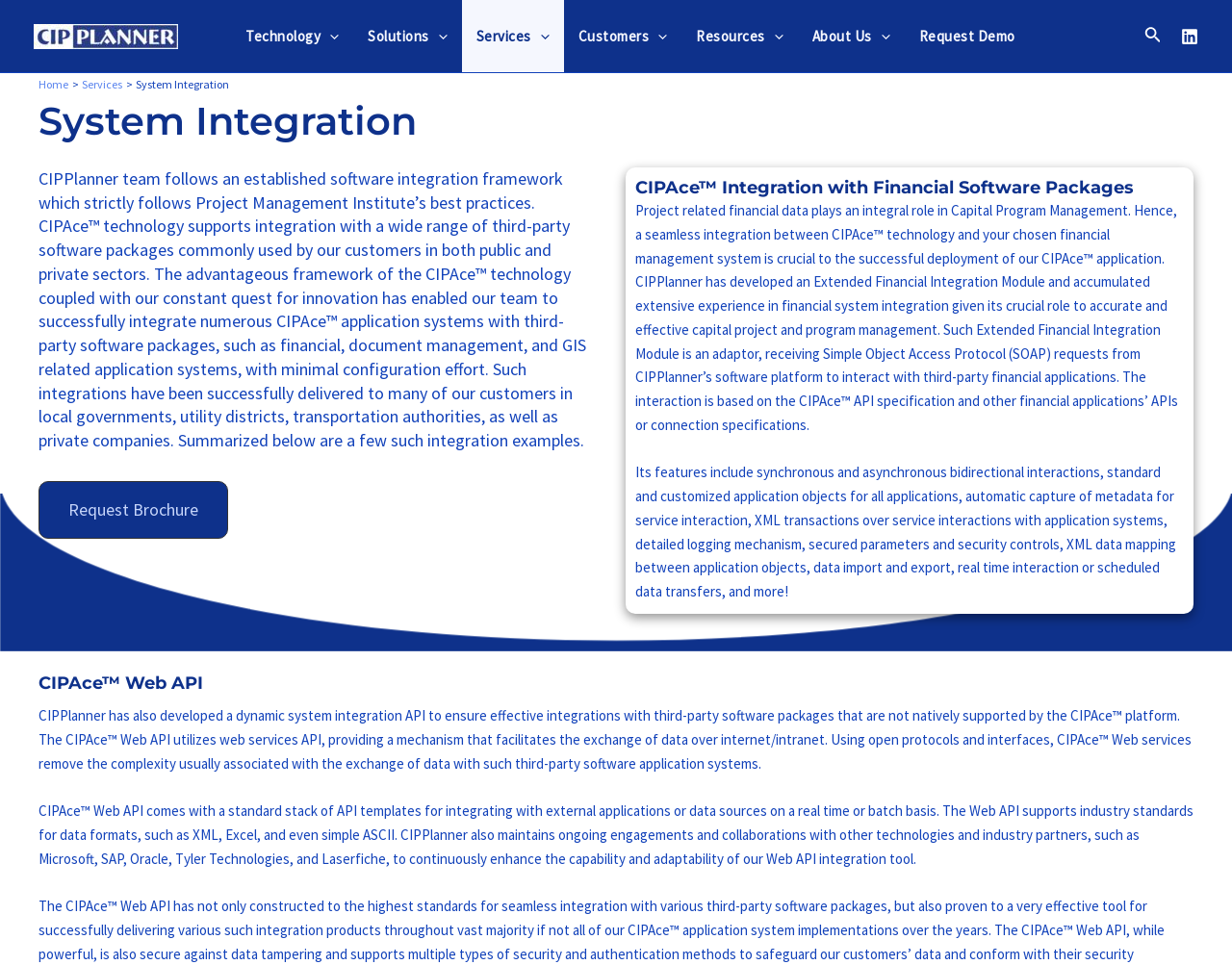Respond to the question with just a single word or phrase: 
What is the purpose of the Extended Financial Integration Module?

To integrate with financial management systems